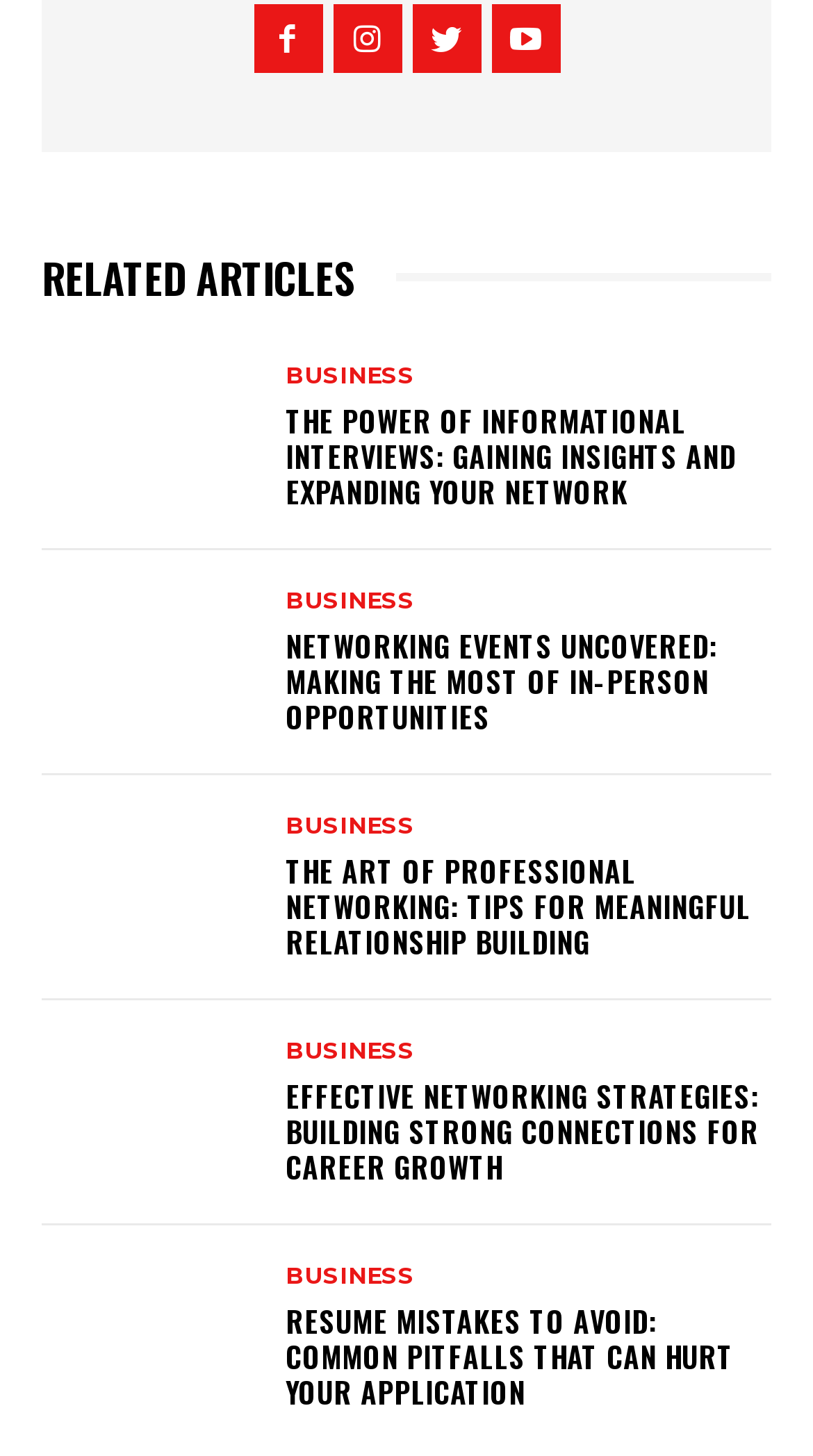How many icons are present in the top row of the webpage?
Based on the image, provide a one-word or brief-phrase response.

4